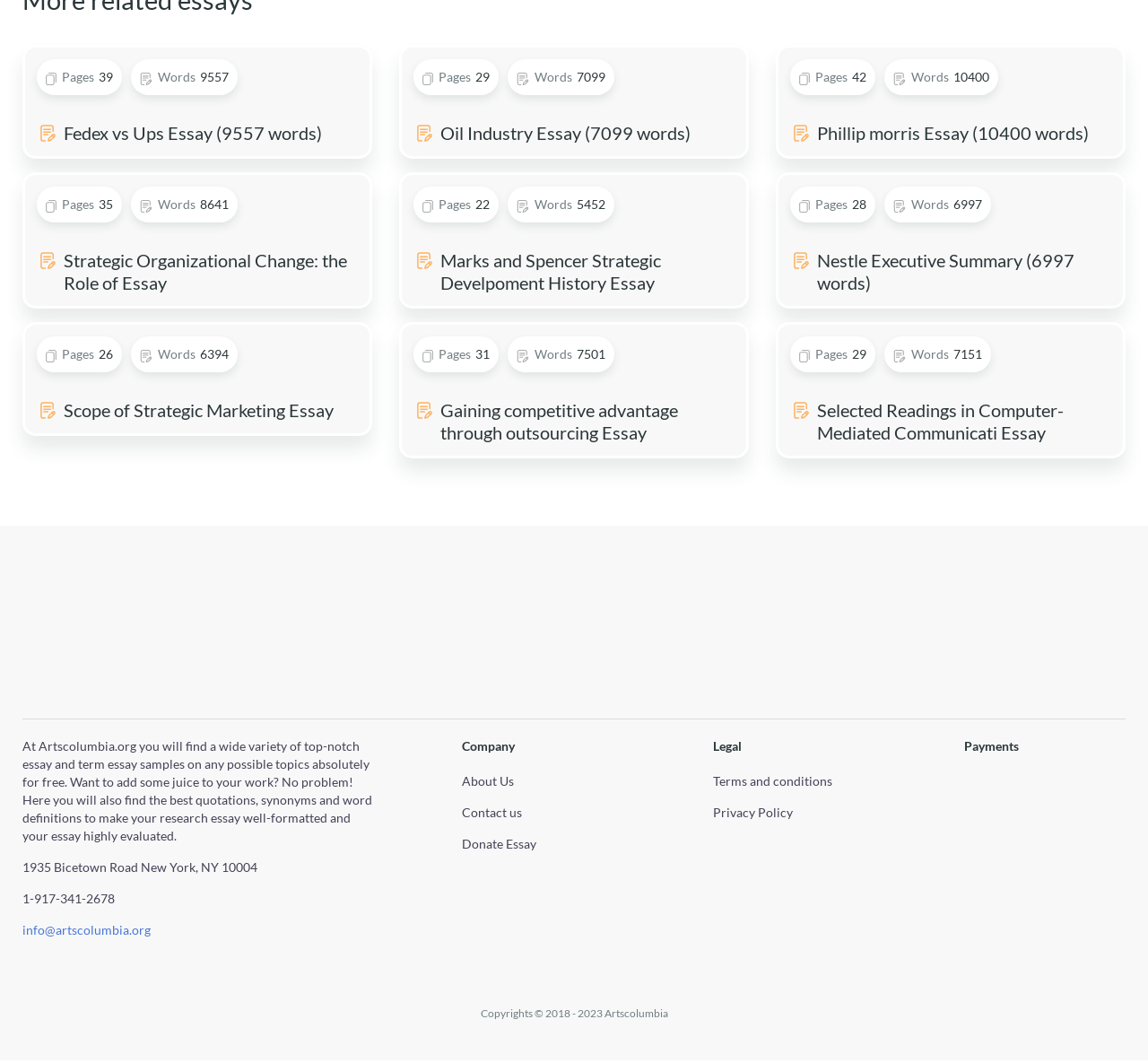Provide the bounding box coordinates of the HTML element described by the text: "Terms and conditions". The coordinates should be in the format [left, top, right, bottom] with values between 0 and 1.

[0.621, 0.73, 0.725, 0.744]